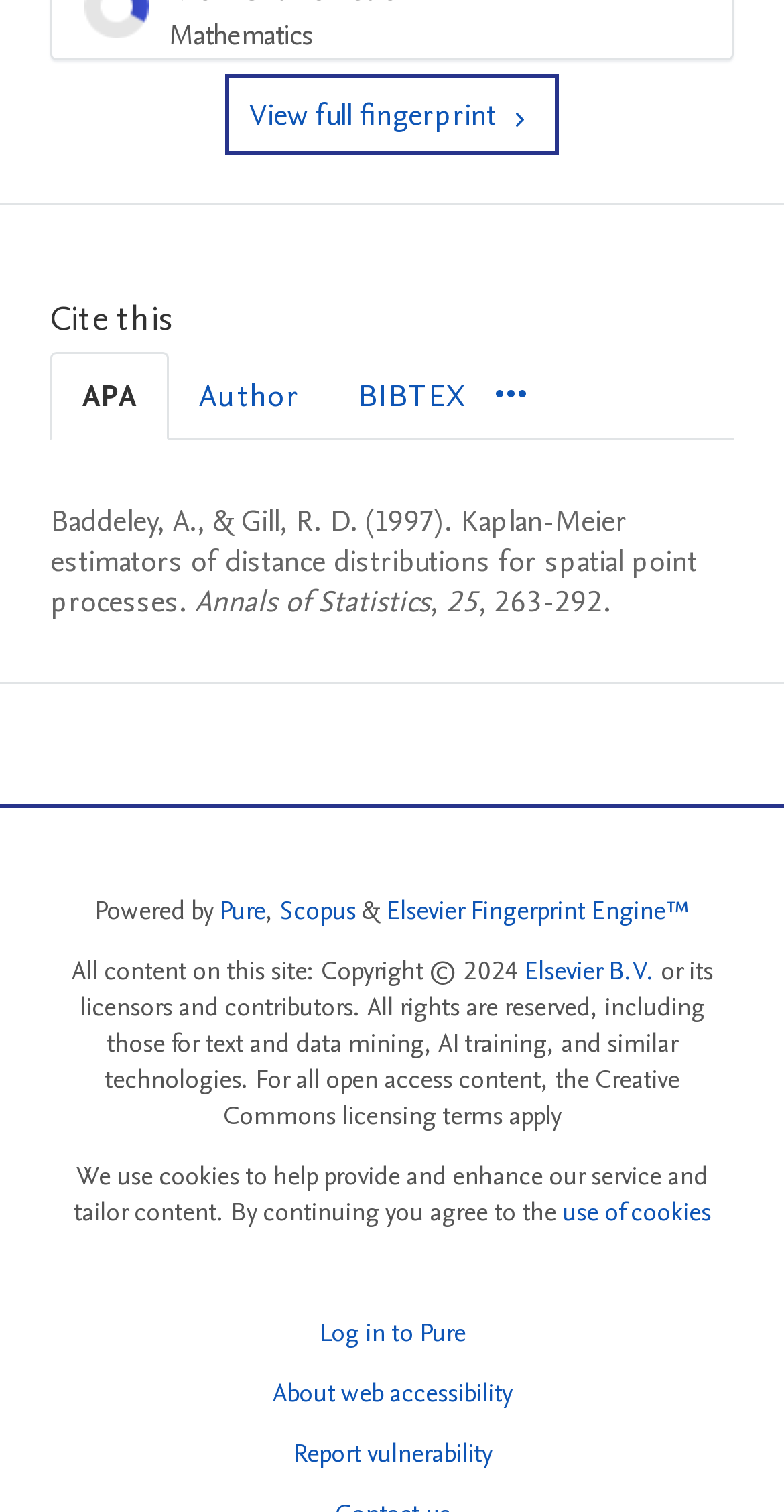Extract the bounding box coordinates of the UI element described by: "Elsevier B.V.". The coordinates should include four float numbers ranging from 0 to 1, e.g., [left, top, right, bottom].

[0.668, 0.63, 0.835, 0.654]